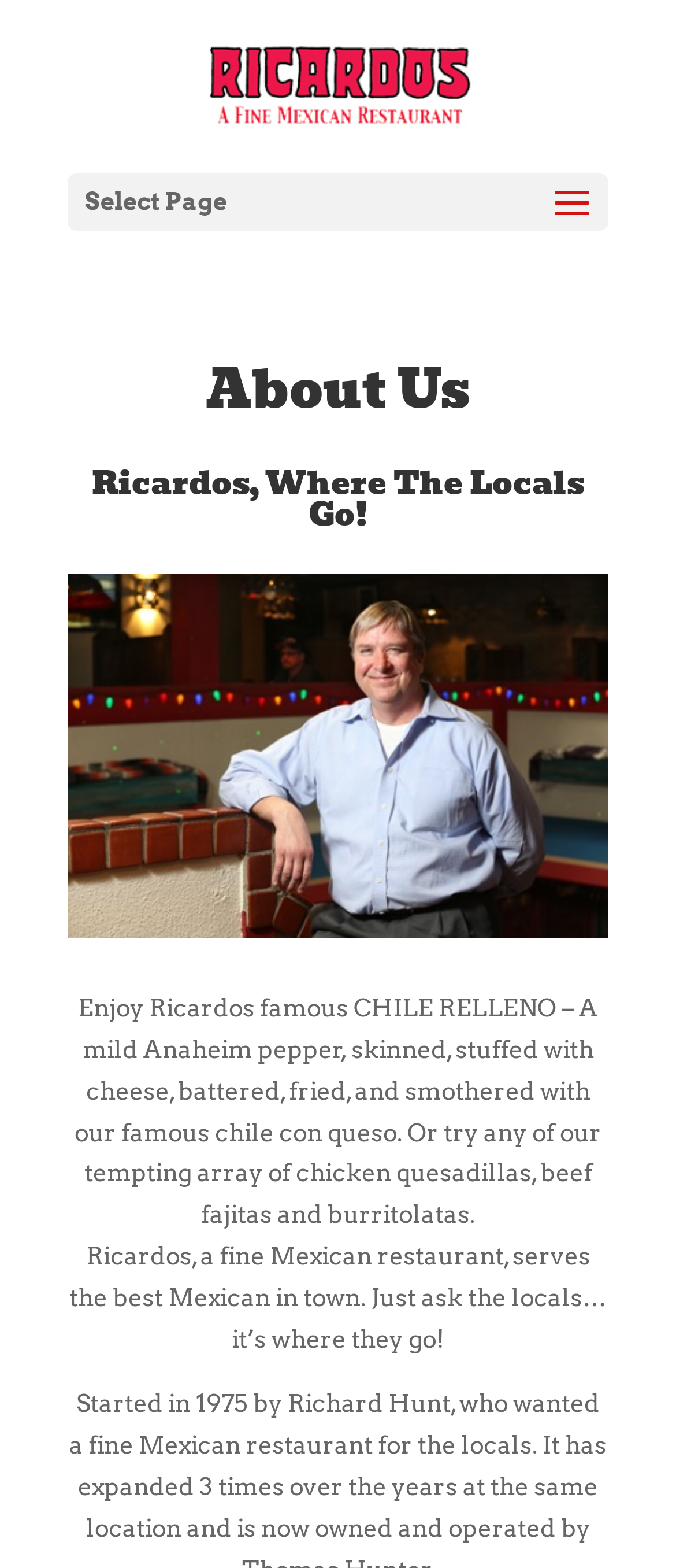Give a concise answer using only one word or phrase for this question:
Who recommends Ricardo's?

The locals